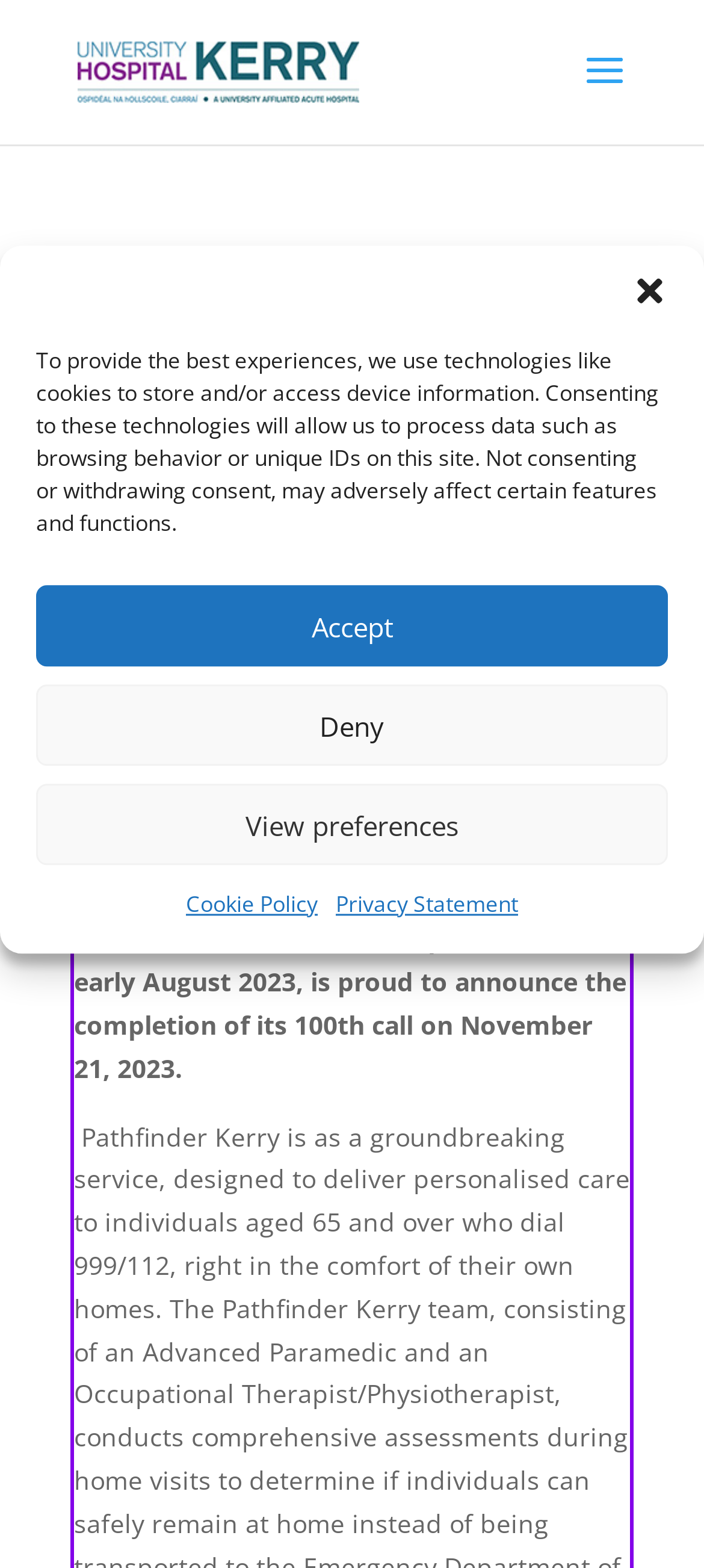Specify the bounding box coordinates of the area to click in order to execute this command: 'click the UNIVERSITY HOSPITAL KERRY link'. The coordinates should consist of four float numbers ranging from 0 to 1, and should be formatted as [left, top, right, bottom].

[0.11, 0.033, 0.51, 0.055]